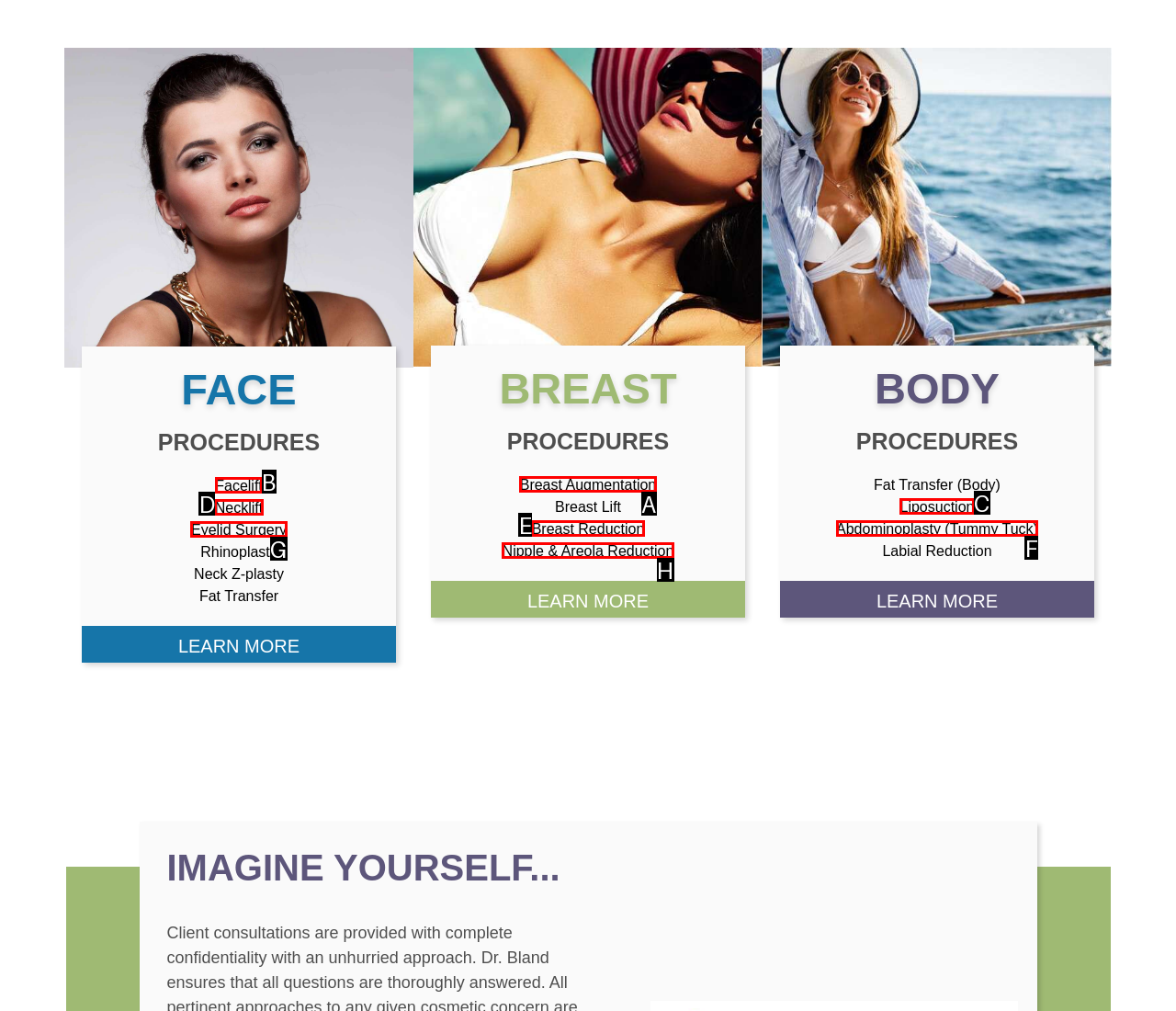Determine which UI element you should click to perform the task: Follow admin on social media
Provide the letter of the correct option from the given choices directly.

None